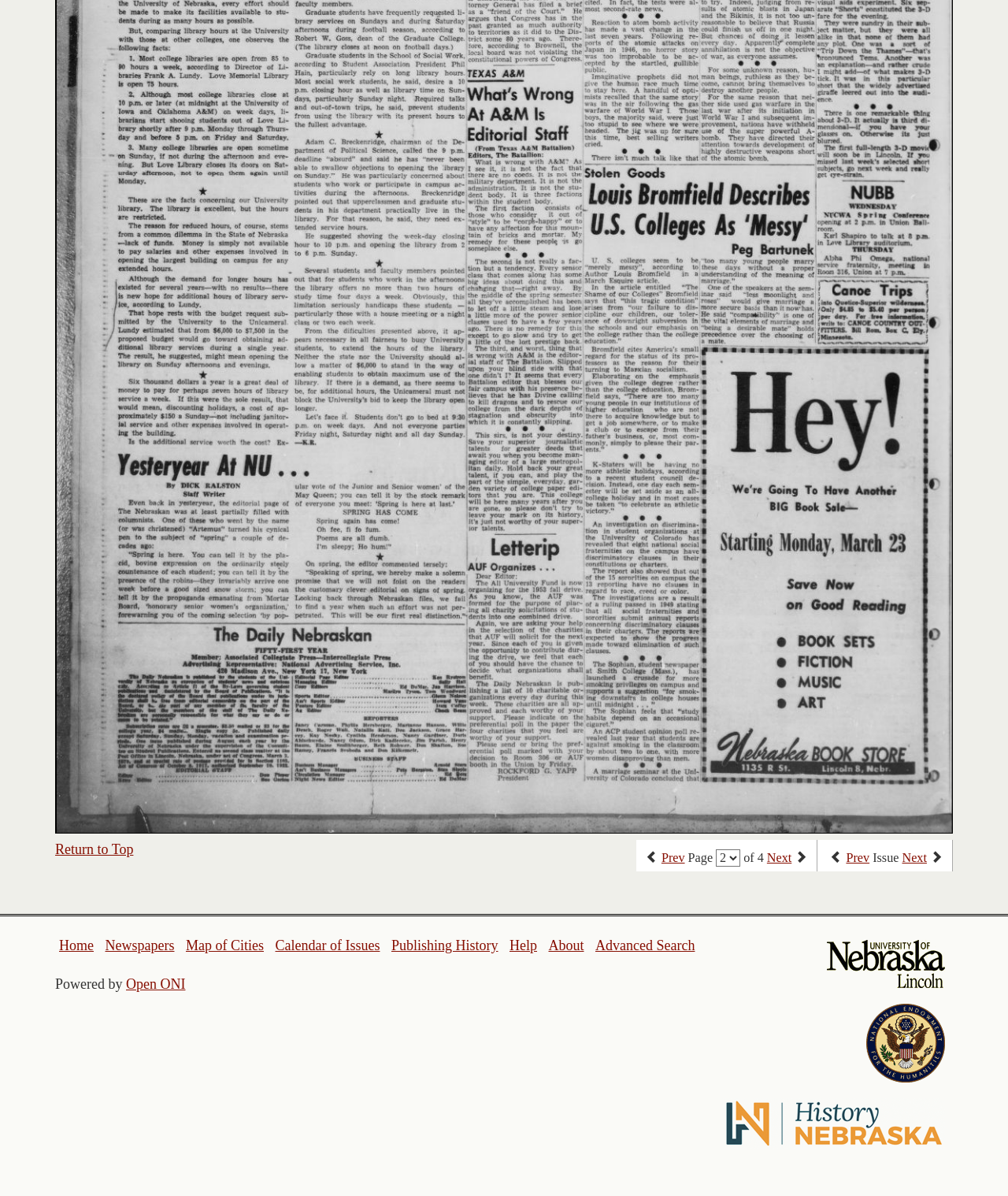What is the name of the issue?
Using the information presented in the image, please offer a detailed response to the question.

I identified the name of the issue by looking at the StaticText element with the text 'Issue', which is located near the links for navigating to previous and next issues.